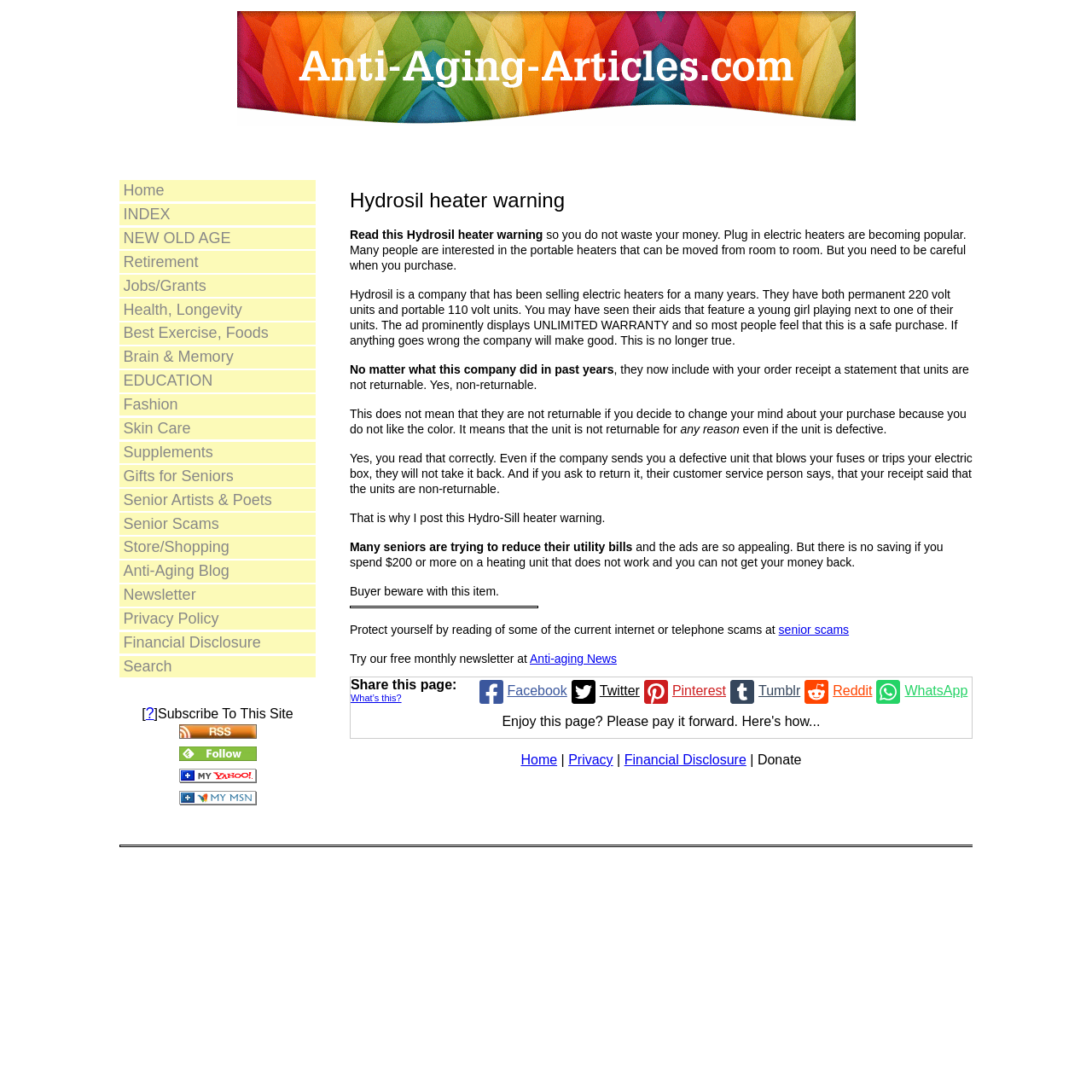Please identify the bounding box coordinates for the region that you need to click to follow this instruction: "Read about 'China Life: Young woman goes viral on short video platform for hip-hop'".

None